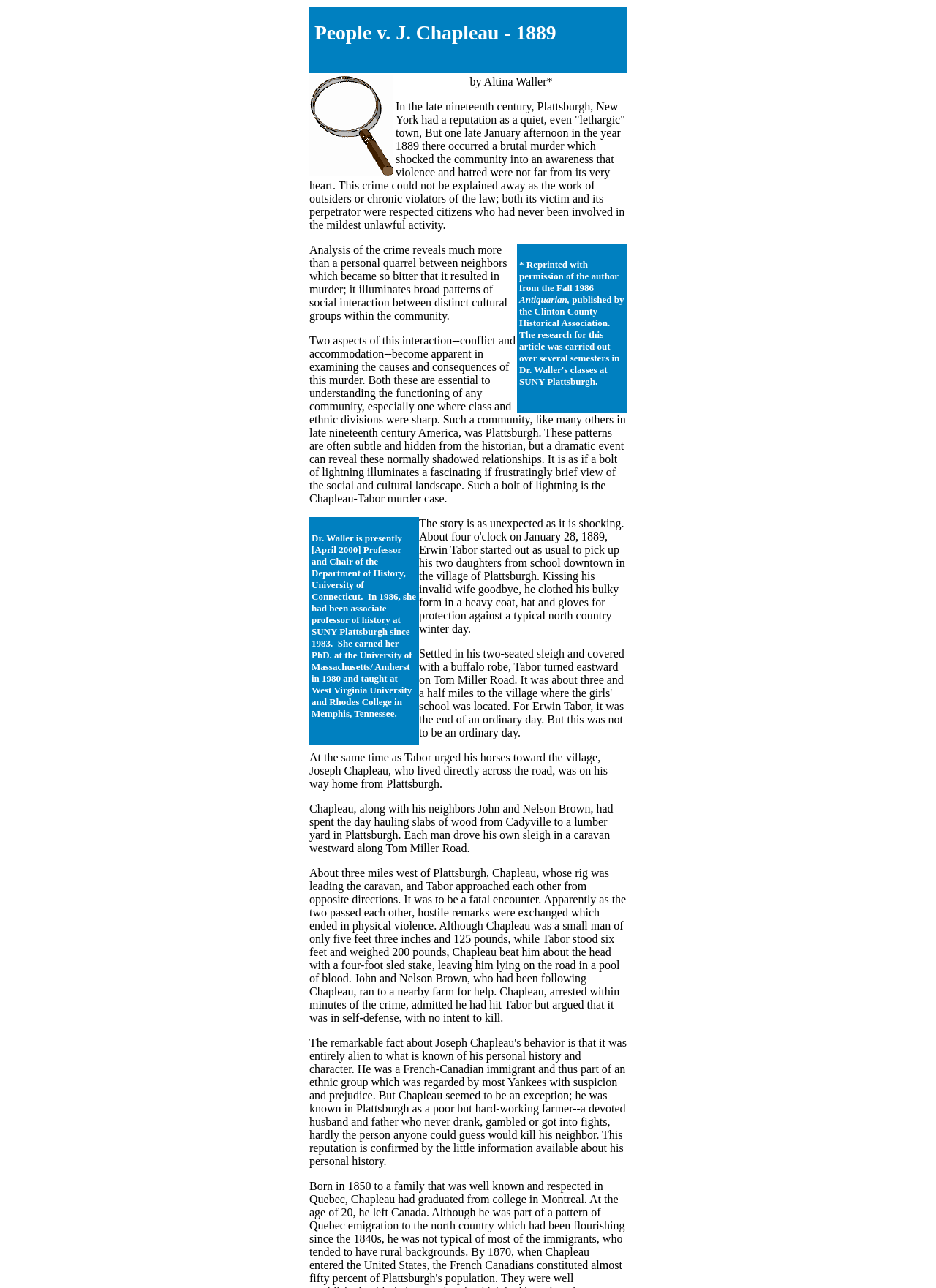What was used as a weapon in the murder?
Provide a short answer using one word or a brief phrase based on the image.

Four-foot sled stake